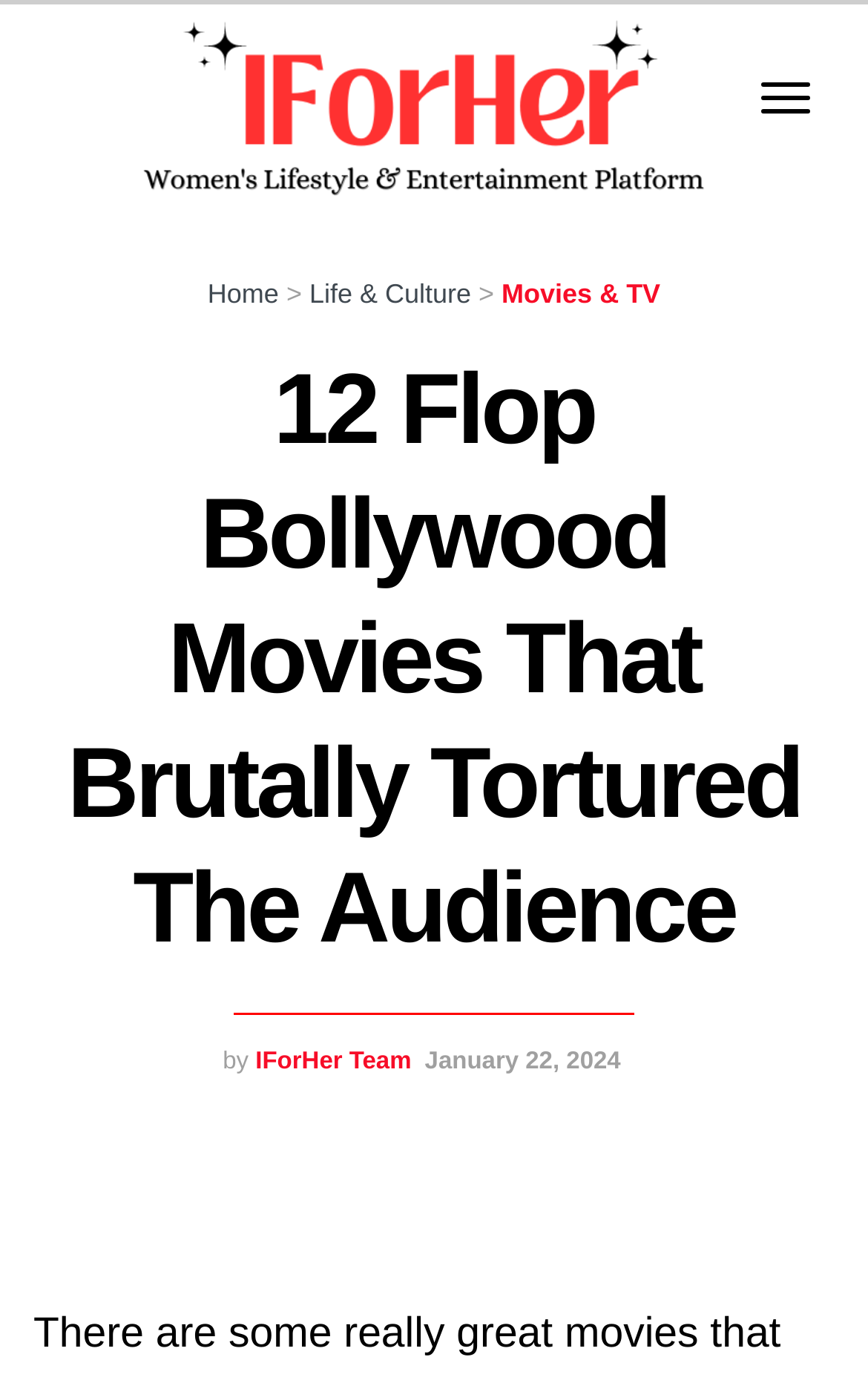When was the article published?
Answer the question in as much detail as possible.

I found the publication date by examining the text below the main heading. It says 'January 22, 2024', which is the date when the article was published.